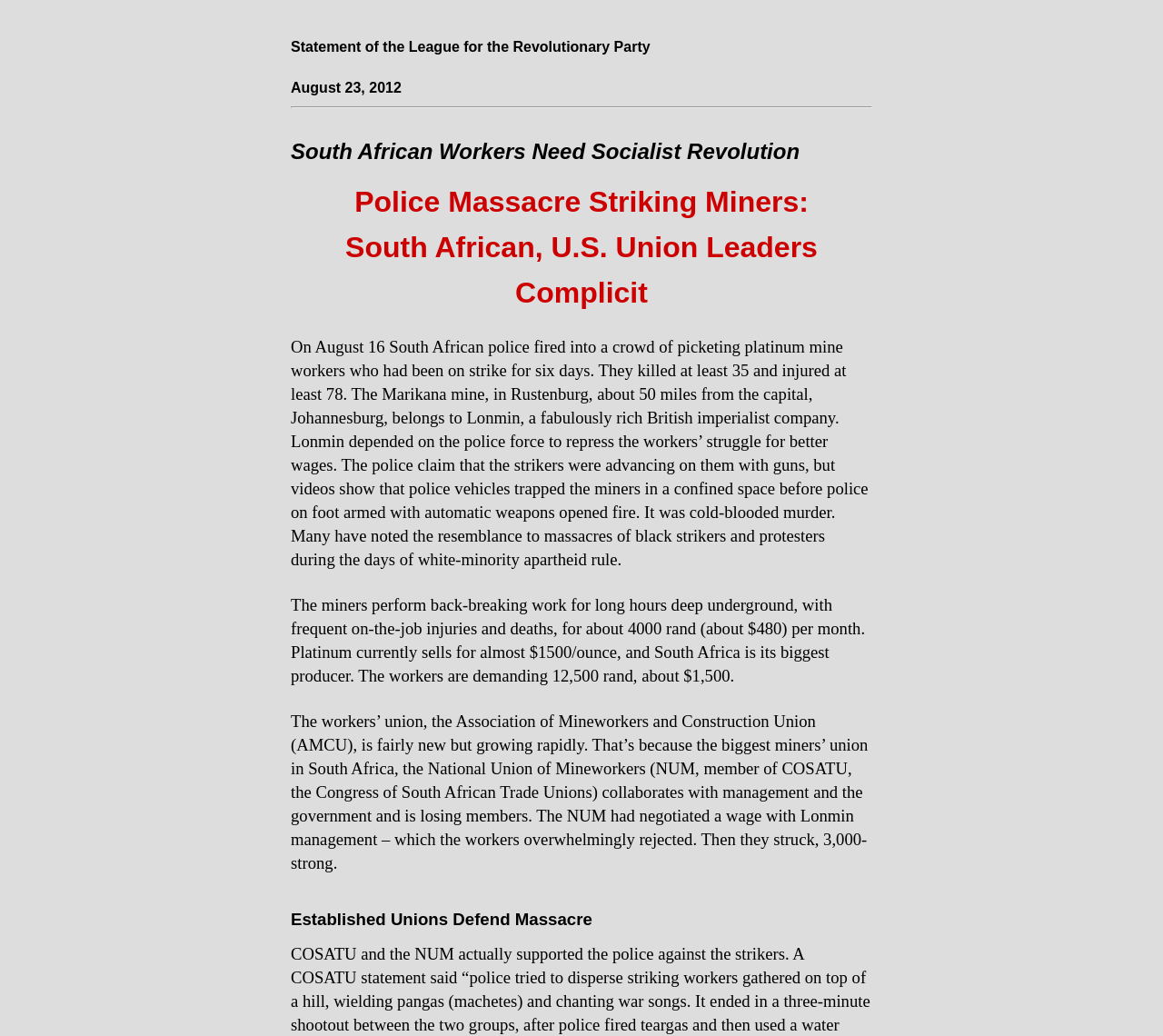Answer the question below with a single word or a brief phrase: 
What is the price of platinum per ounce?

almost $1500